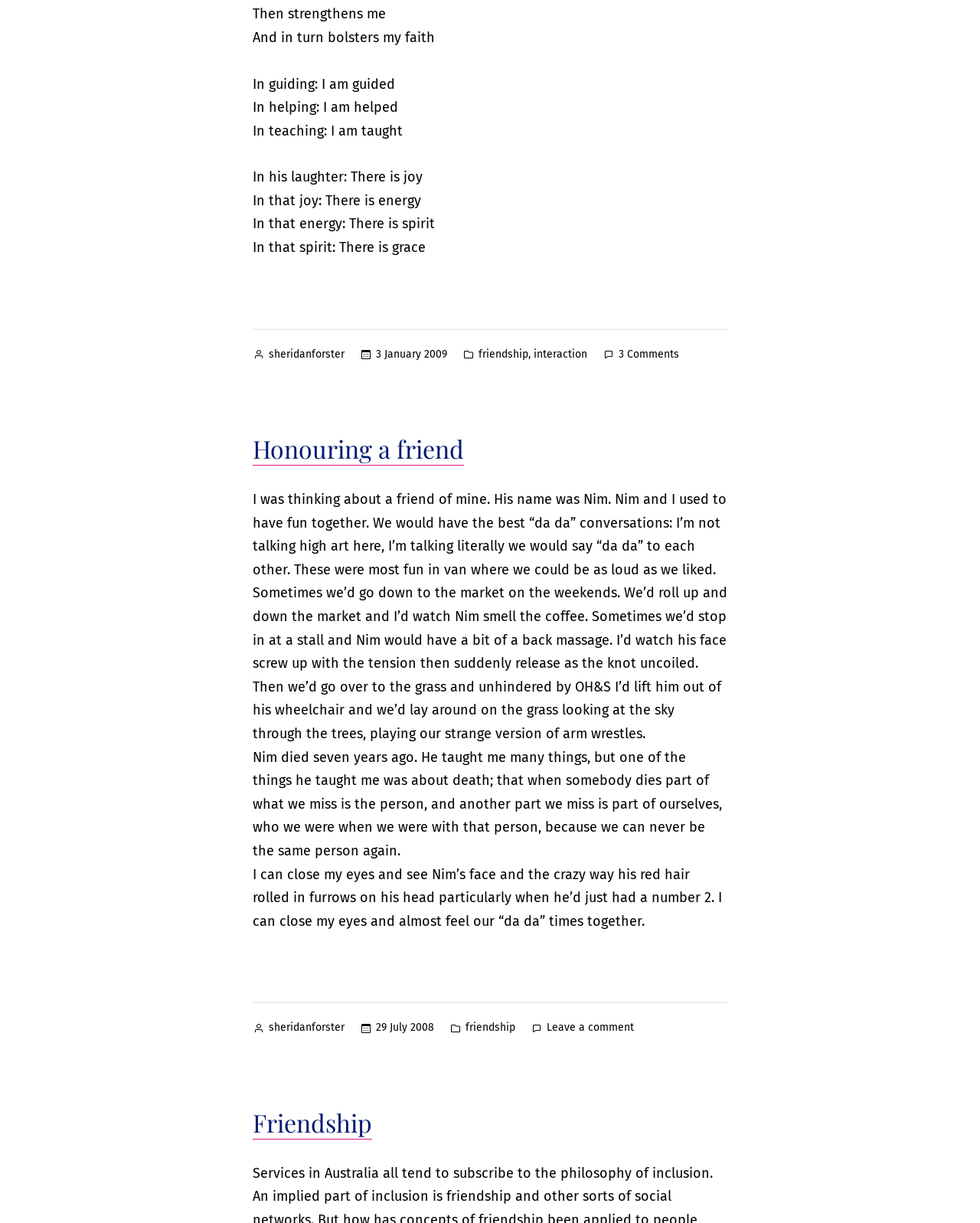Could you provide the bounding box coordinates for the portion of the screen to click to complete this instruction: "Click on the link to view the post dated '29 July 2008'"?

[0.384, 0.833, 0.443, 0.849]